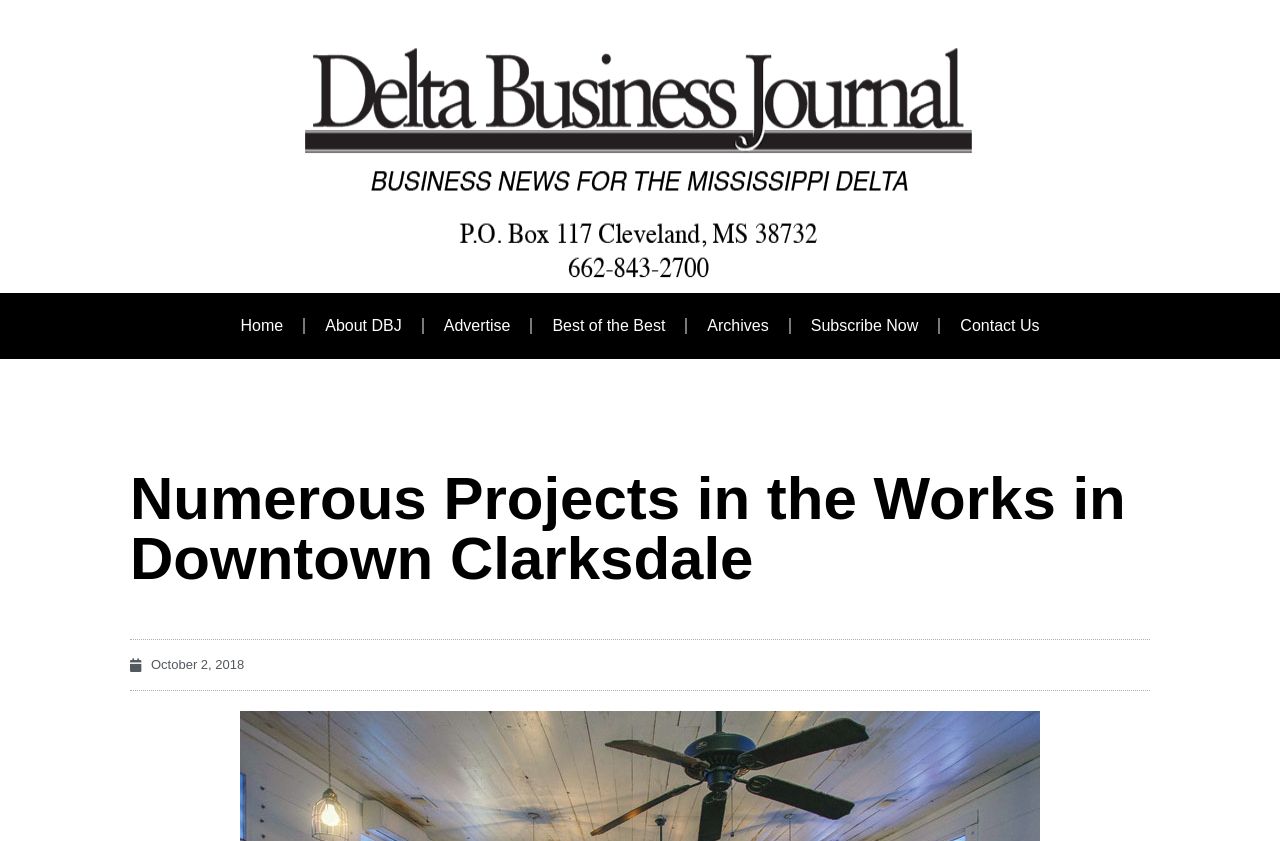How many columns are in the top navigation menu?
Based on the image, give a one-word or short phrase answer.

1